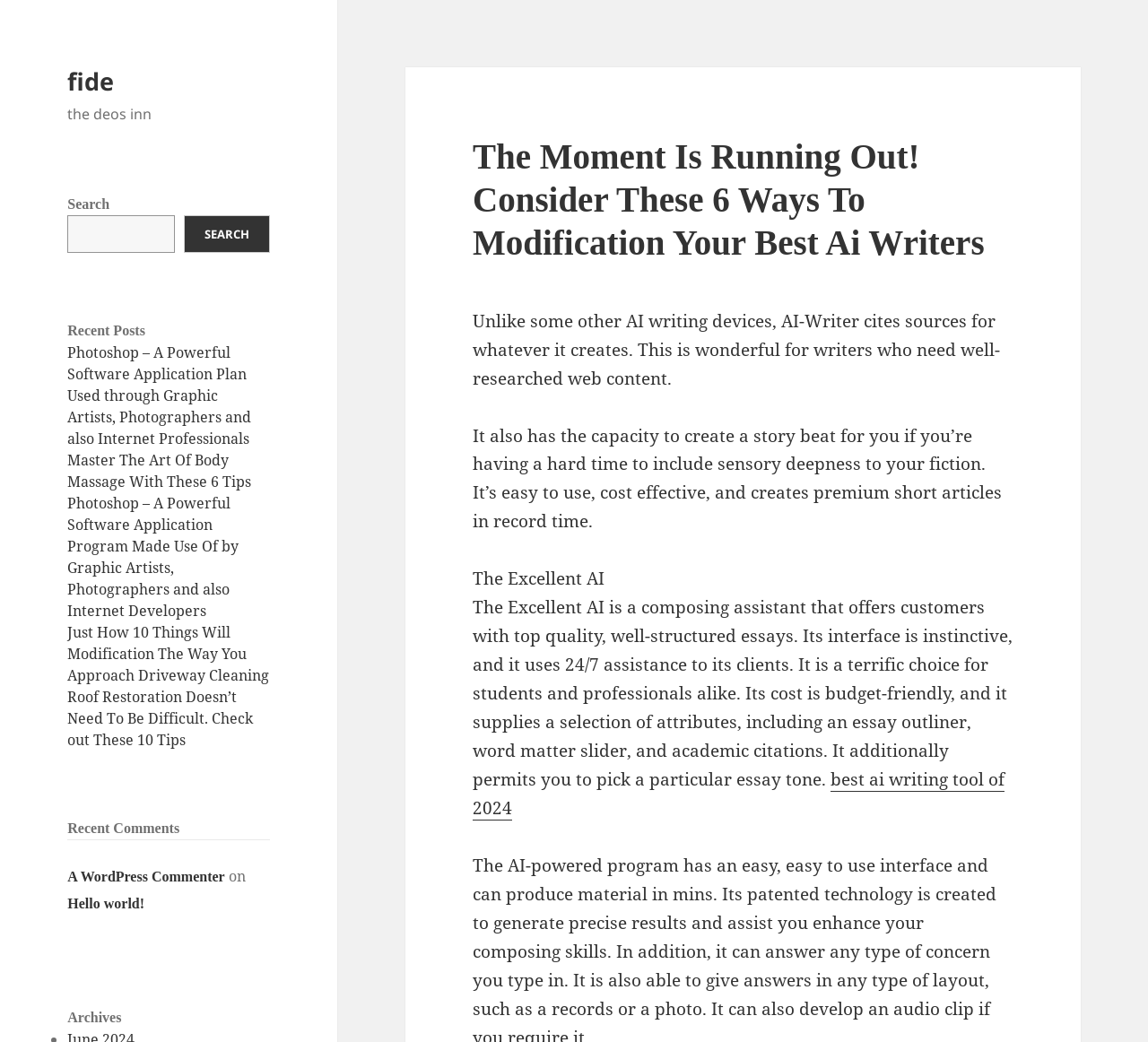Create a detailed description of the webpage's content and layout.

This webpage appears to be a blog or article page with a focus on AI writers. At the top, there is a link to "fide" and a short text "the deos inn". Below this, there is a search bar with a button labeled "SEARCH". 

To the right of the search bar, there is a heading "Recent Posts" followed by a list of five article links with titles such as "Photoshop – A Powerful Software Application Plan Used through Graphic Artists, Photographers and also Internet Professionals" and "Roof Restoration Doesn’t Need To Be Difficult. Check out These 10 Tips".

Below the list of recent posts, there is a heading "Recent Comments" followed by a single article with a footer section containing a link to a comment by "A WordPress Commenter" and a link to the article "Hello world!".

Further down the page, there is a heading "Archives" with a subheading that matches the title of the webpage "The Moment Is Running Out! Consider These 6 Ways To Modification Your Best Ai Writers". Below this, there are three paragraphs of text describing the benefits of using AI writers, including their ability to cite sources and create well-researched content. There is also a section highlighting "The Excellent AI", a composing assistant that offers high-quality essays with features such as an essay outliner and academic citations. The page ends with a link to "best ai writing tool of 2024".